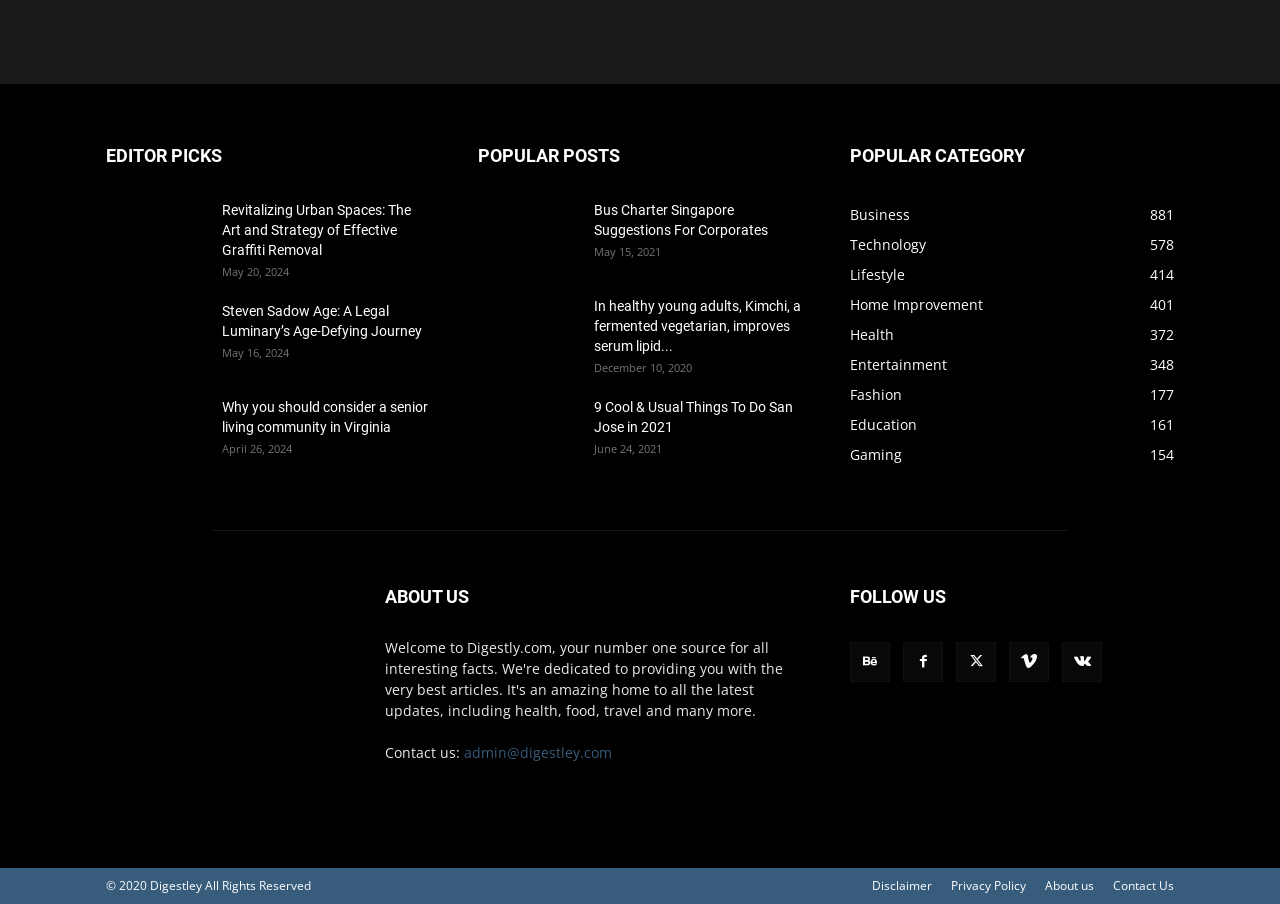What is the date of the article '9 Cool & Usual Things To Do San Jose in 2021'?
Based on the screenshot, give a detailed explanation to answer the question.

I found the article '9 Cool & Usual Things To Do San Jose in 2021' in the 'POPULAR POSTS' section and looked at the time element associated with it, which indicates the date 'June 24, 2021'.